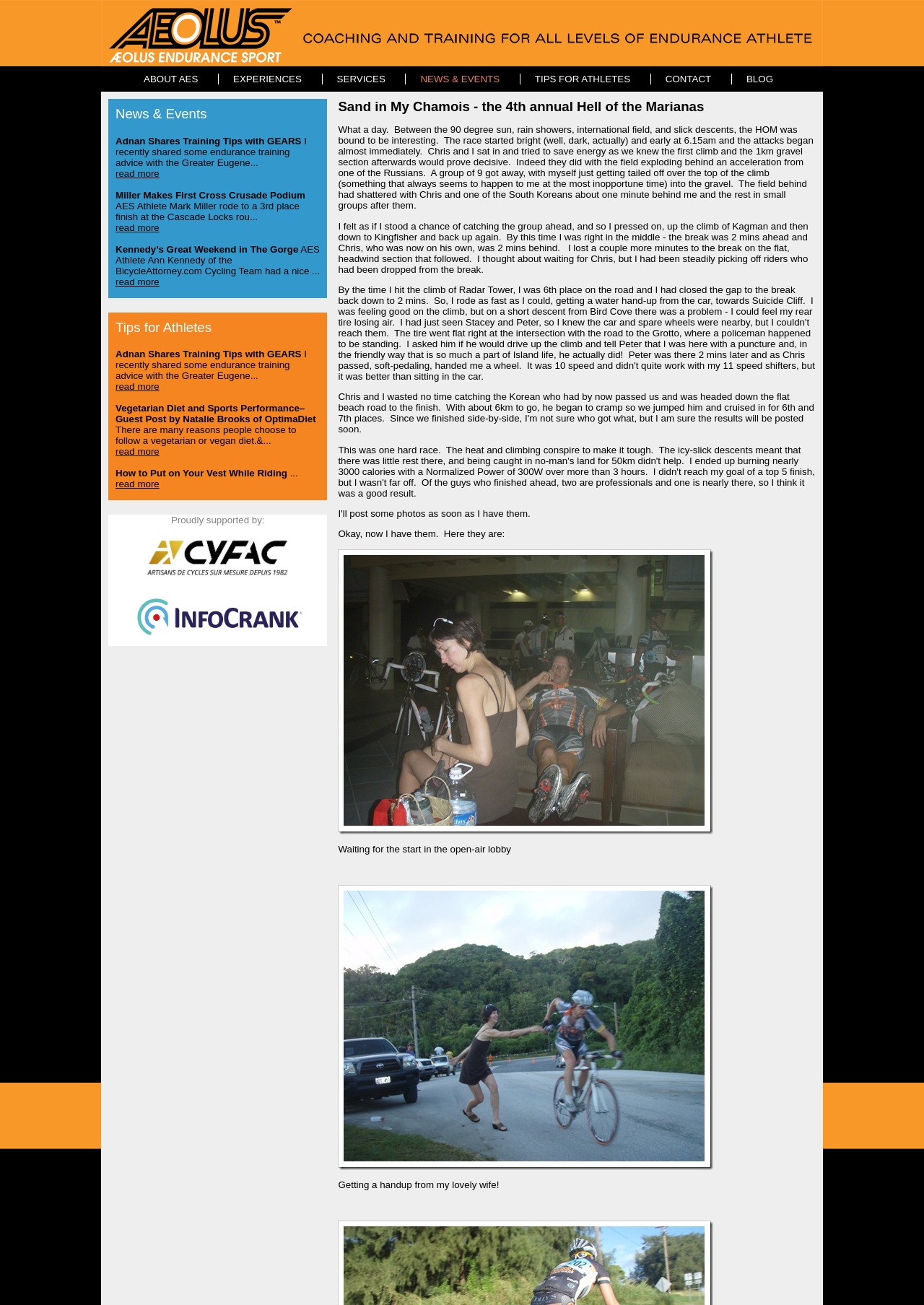Extract the top-level heading from the webpage and provide its text.

News & Events